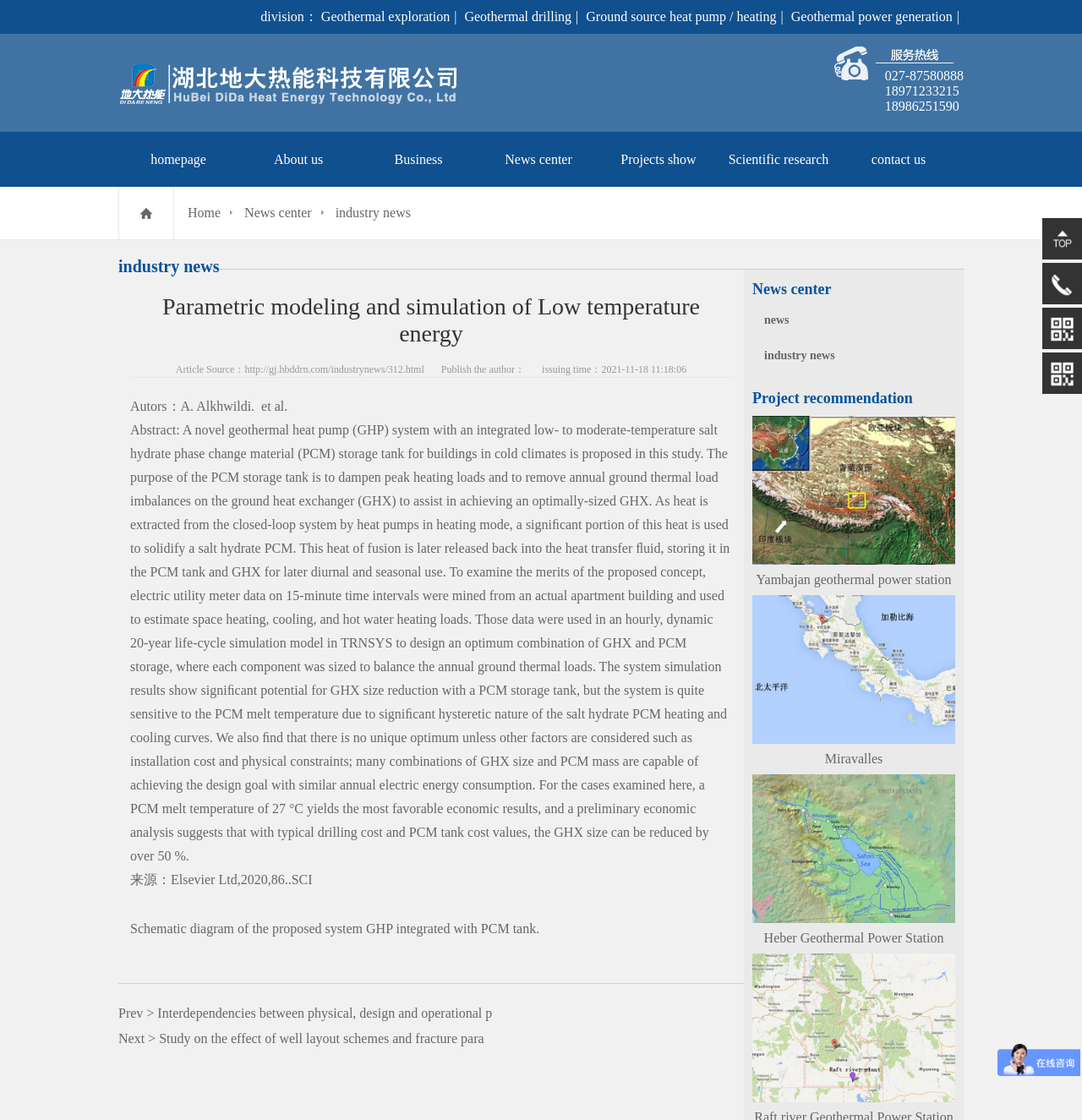What is the proposed system?
Look at the screenshot and respond with one word or a short phrase.

GHP integrated with PCM tank